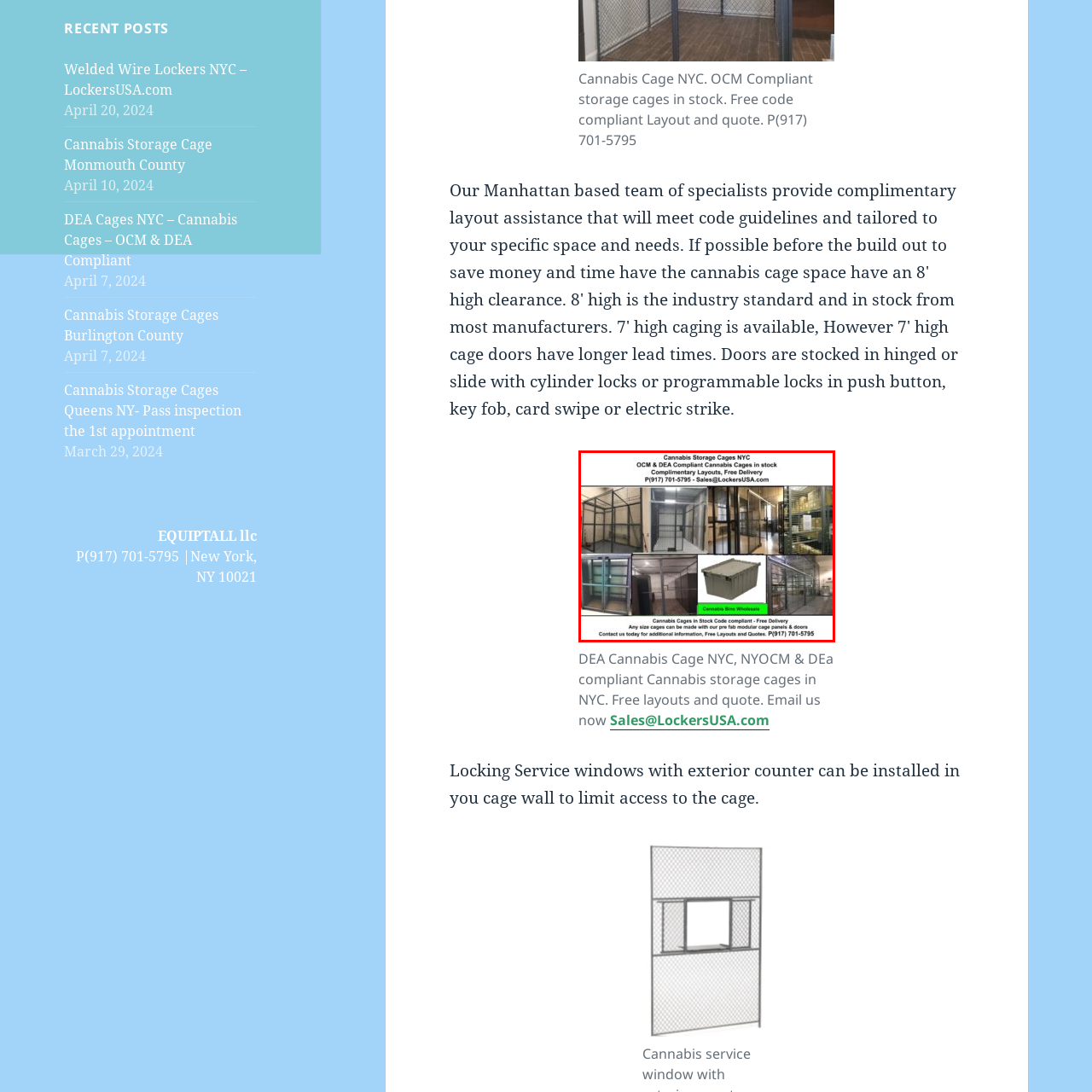Deliver a detailed account of the image that lies within the red box.

The image showcases various cannabis storage cages compliant with OCM & DEA regulations, highlighting their availability in New York City. It features multiple cage designs, emphasizing robust construction suitable for secure storage. A central focus is a storage bin, labeled "Cannabis Bins Wholesale," demonstrating additional storage solutions. Accompanying the visuals, the image includes promotional text indicating complimentary layout services and free delivery options, along with contact information for inquiries: P(917) 701-5795 and Sales@LockersUSA.com. This display underscores the company’s commitment to meeting industry standards while providing tailored solutions for cannabis storage needs.